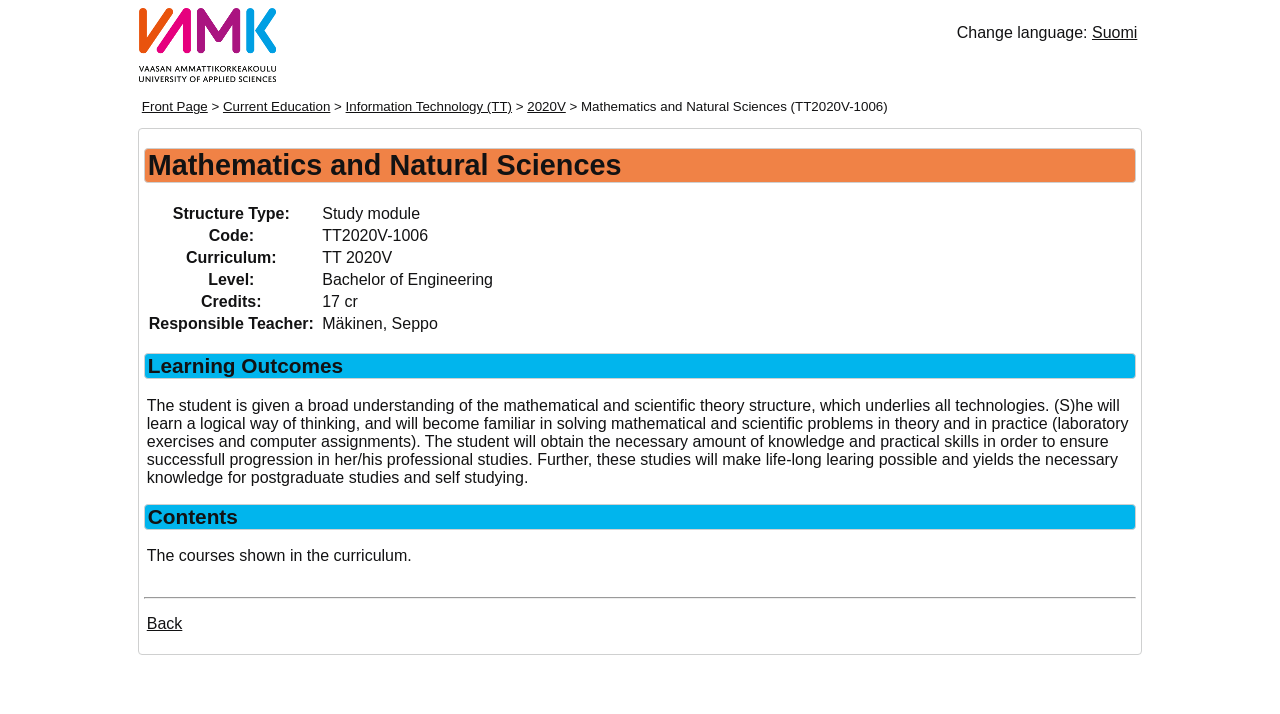What is the curriculum of the study module?
Offer a detailed and exhaustive answer to the question.

The curriculum of the study module can be found in the table on the webpage, where it says 'Curriculum:' and the answer is 'TT 2020V'.